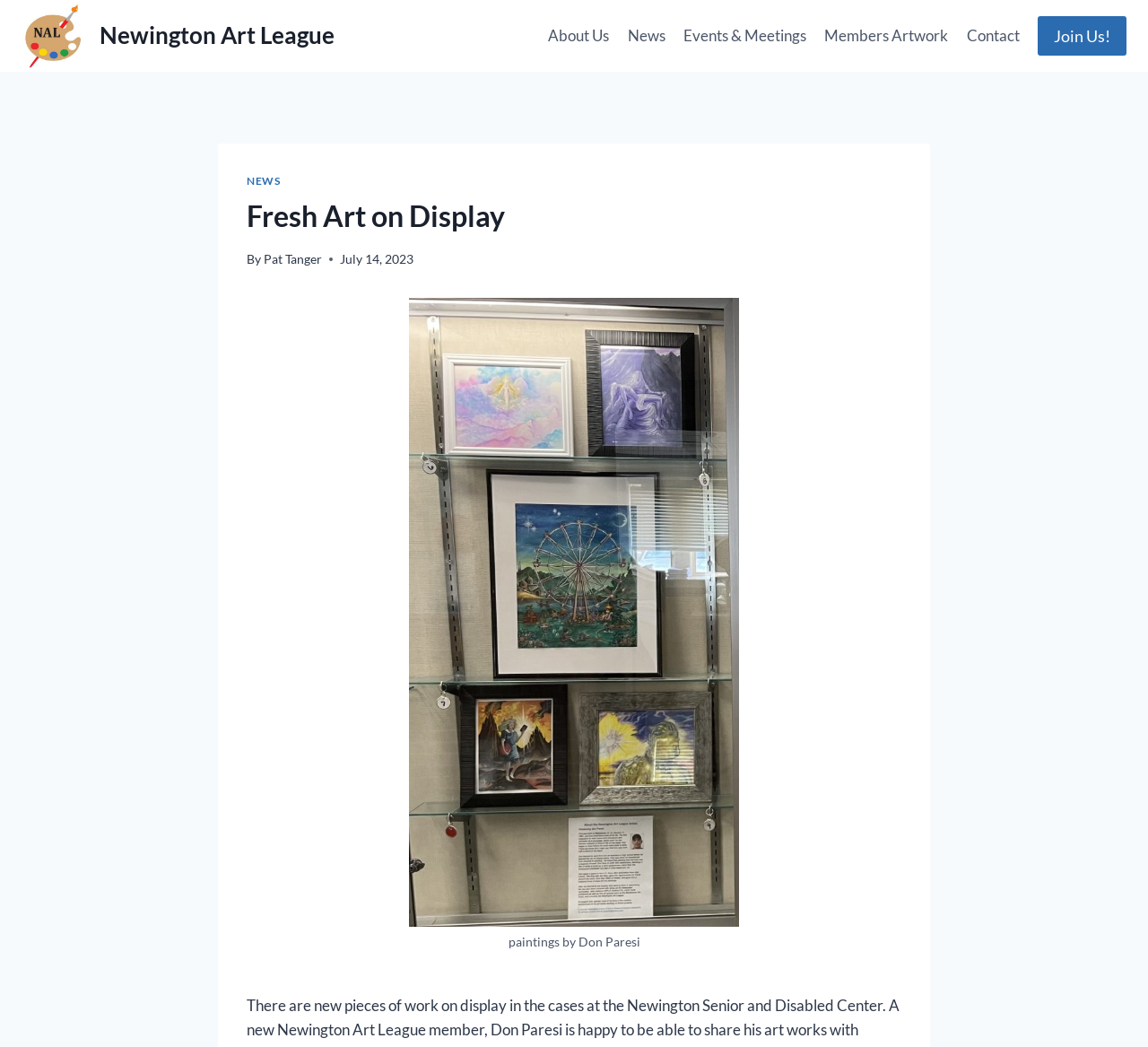Answer the question with a brief word or phrase:
What type of artwork is displayed?

paintings